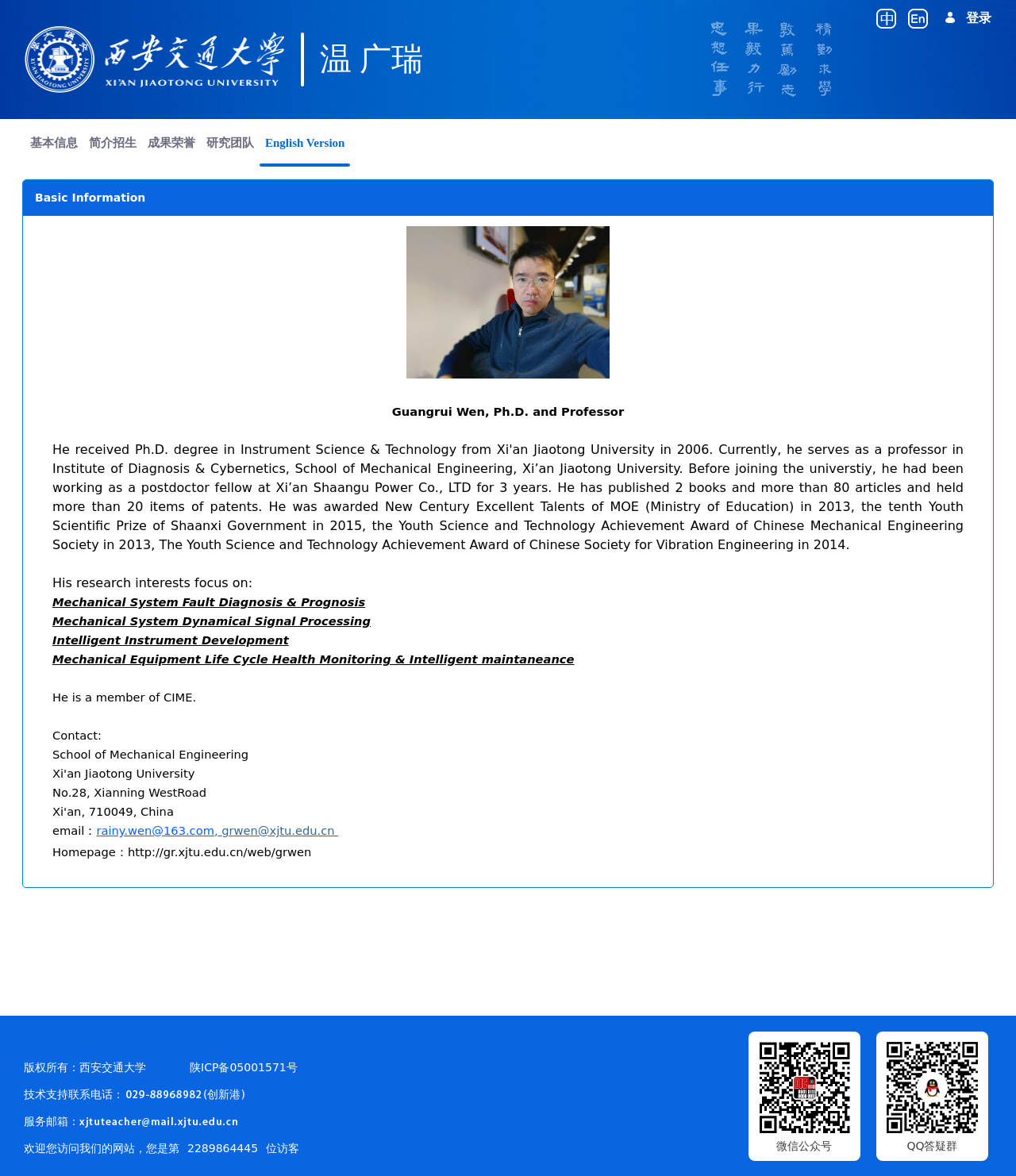Pinpoint the bounding box coordinates of the area that should be clicked to complete the following instruction: "Check the professor's email". The coordinates must be given as four float numbers between 0 and 1, i.e., [left, top, right, bottom].

[0.095, 0.7, 0.211, 0.712]